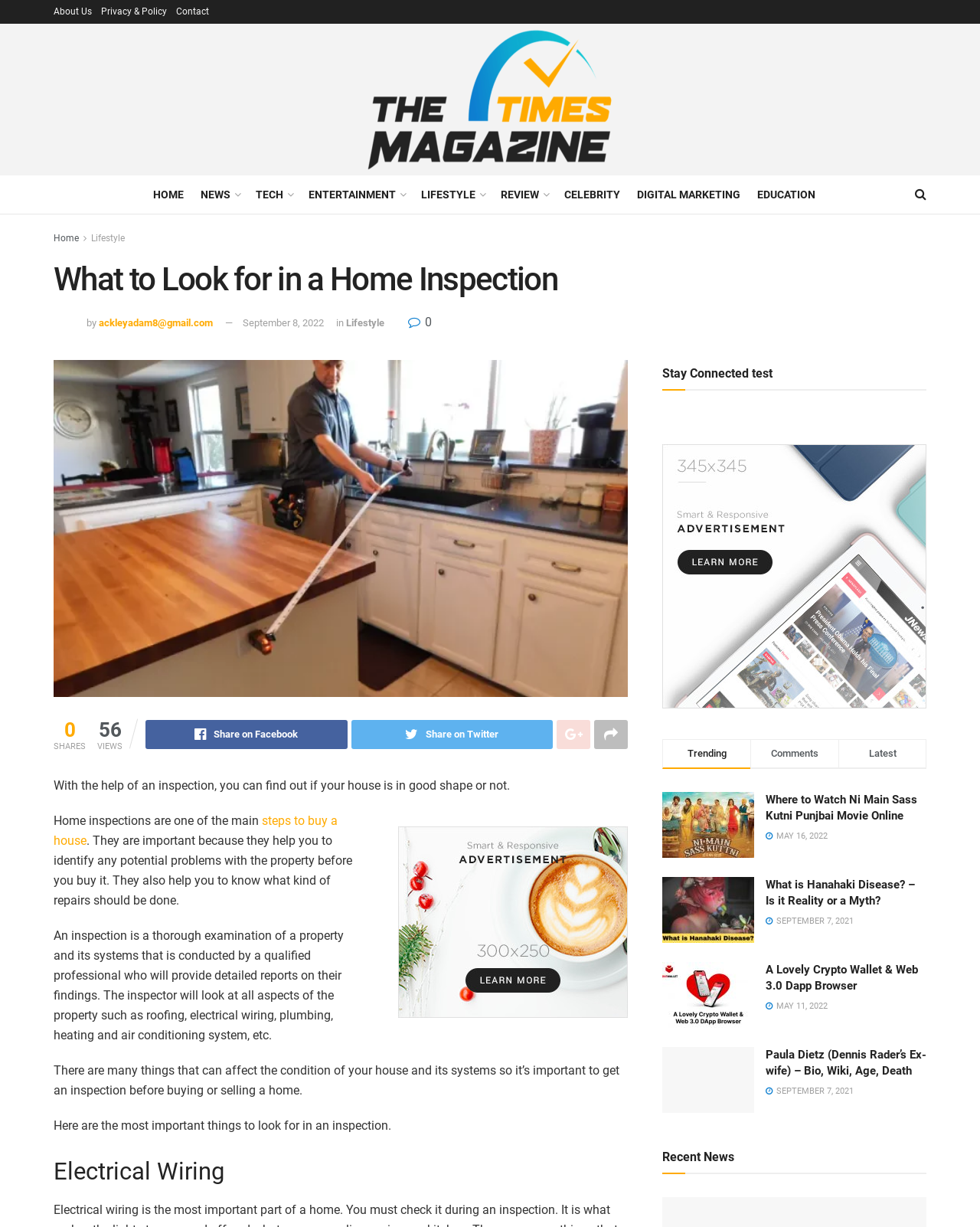Please find the bounding box coordinates of the element that must be clicked to perform the given instruction: "Read the article about 'What to Look for in a Home Inspection'". The coordinates should be four float numbers from 0 to 1, i.e., [left, top, right, bottom].

[0.055, 0.214, 0.945, 0.243]